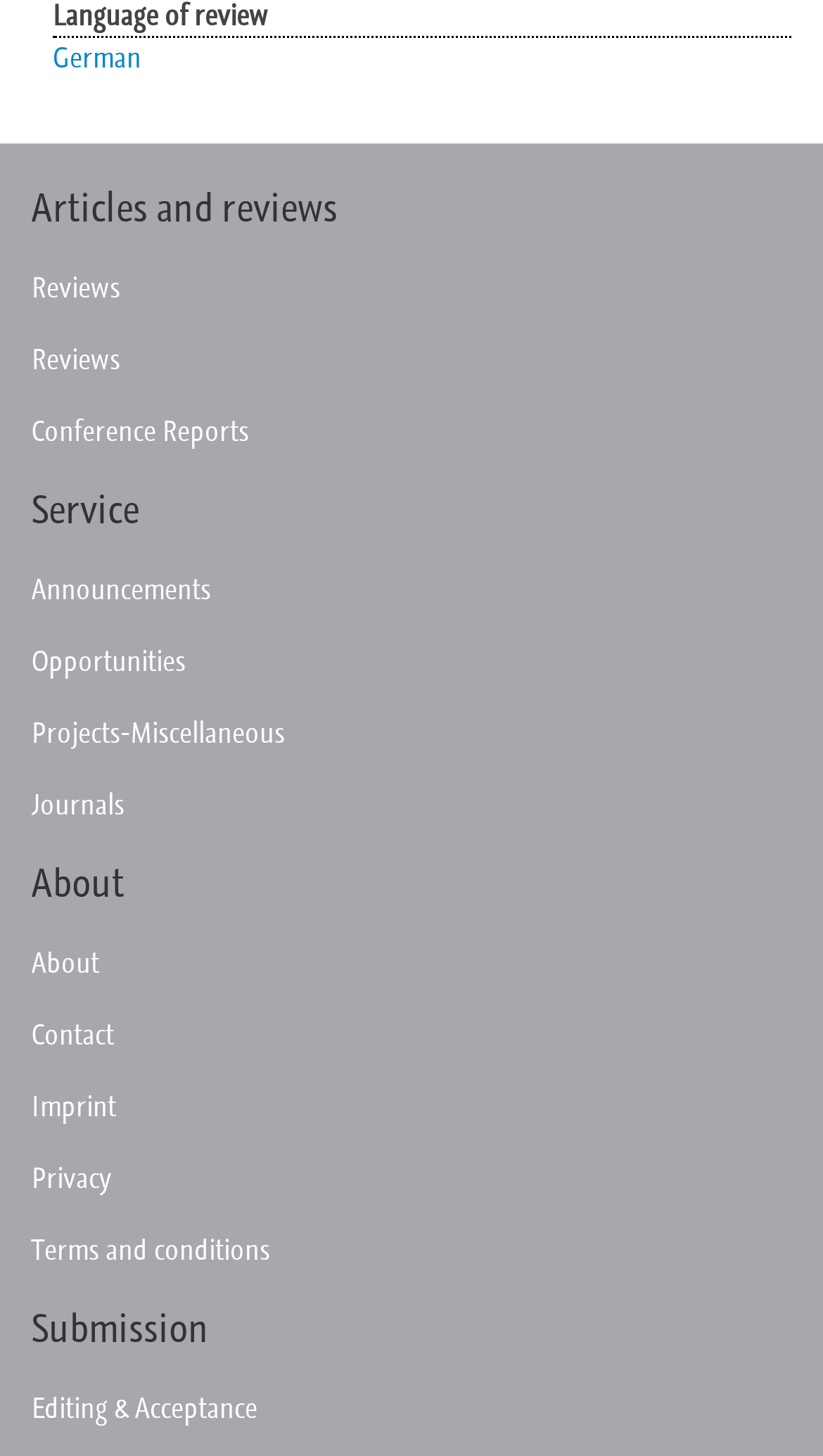Please predict the bounding box coordinates of the element's region where a click is necessary to complete the following instruction: "View submission guidelines". The coordinates should be represented by four float numbers between 0 and 1, i.e., [left, top, right, bottom].

[0.038, 0.898, 1.0, 0.927]